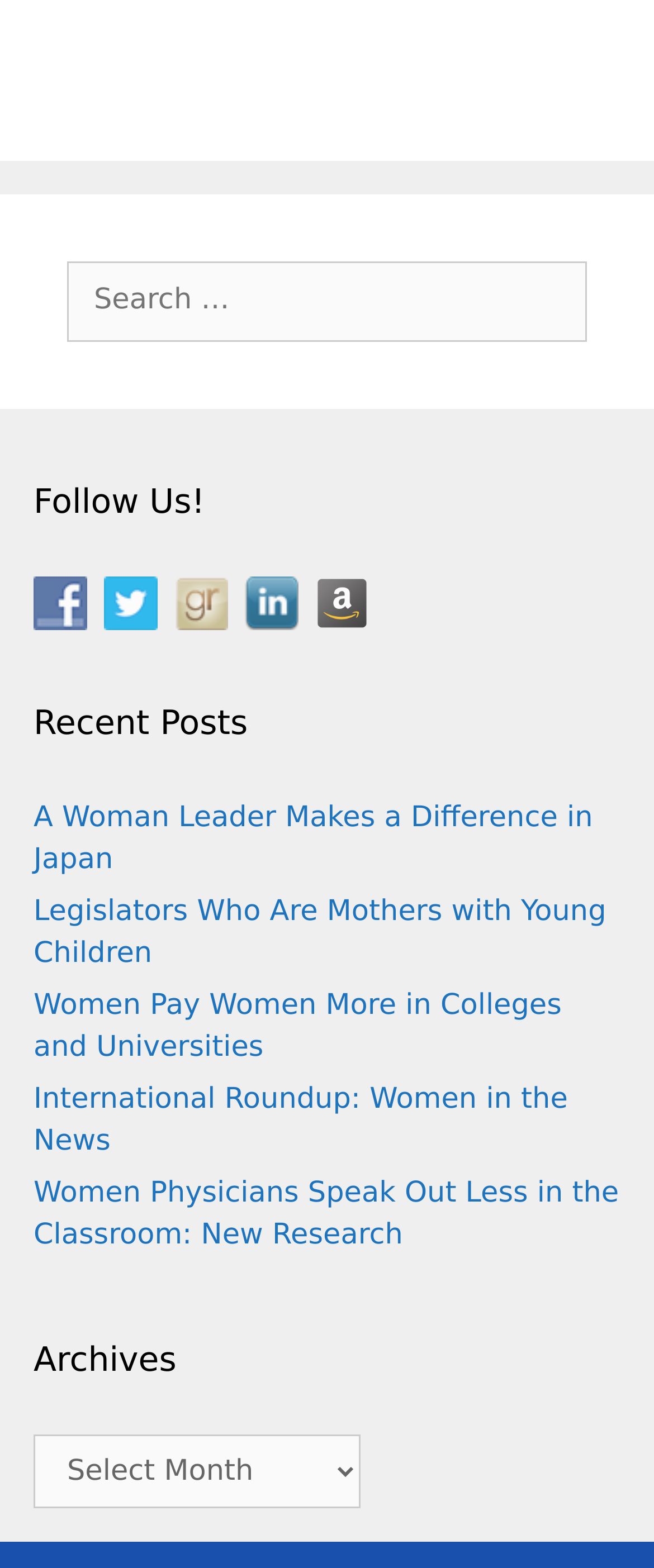Please identify the bounding box coordinates of the area I need to click to accomplish the following instruction: "Select an archive".

[0.051, 0.914, 0.551, 0.961]